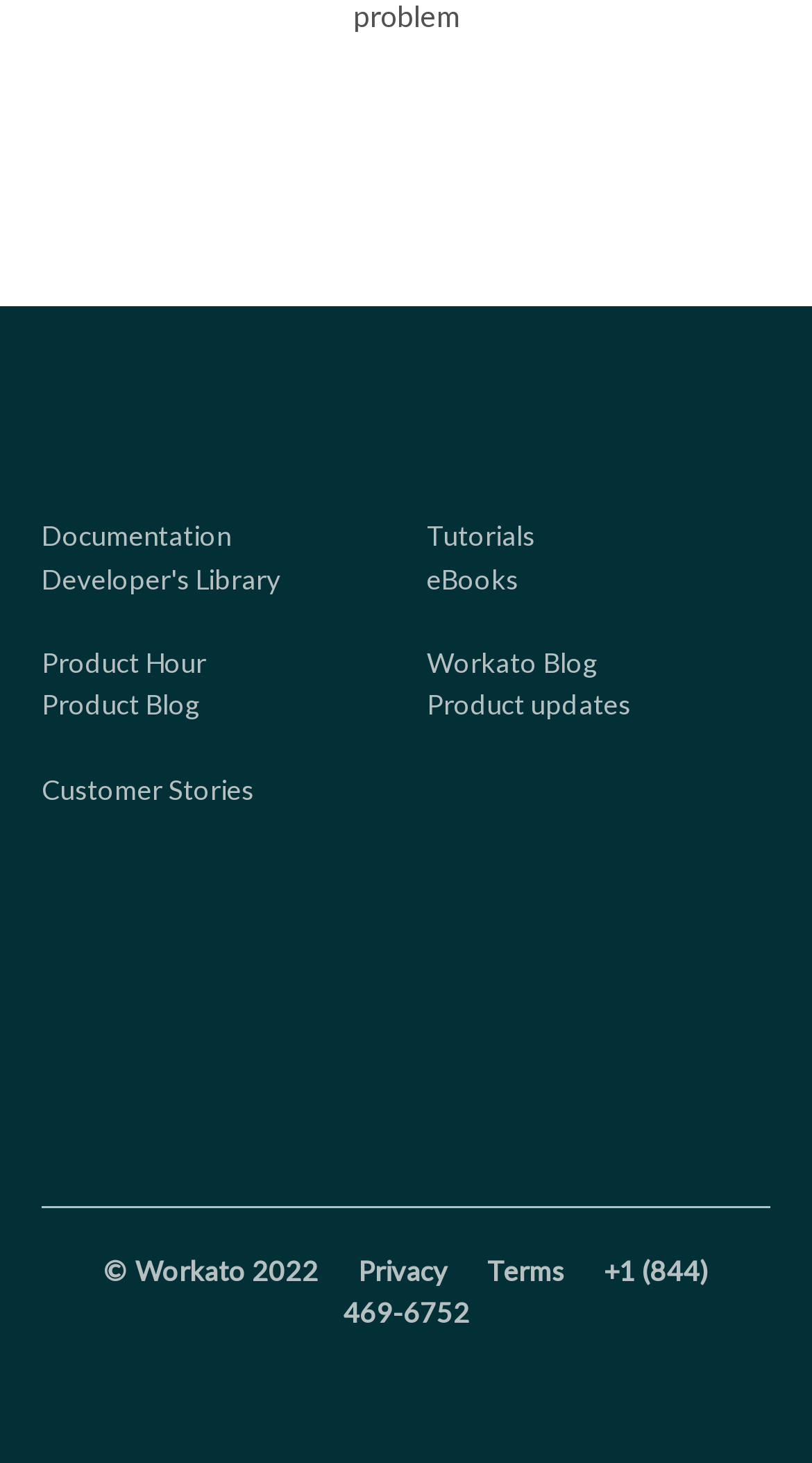Determine the bounding box coordinates of the clickable region to follow the instruction: "Read the developer's library".

[0.051, 0.384, 0.346, 0.407]